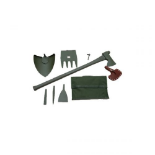What type of situations is this tool set useful for?
We need a detailed and exhaustive answer to the question. Please elaborate.

The caption highlights that this tool set is particularly useful for handling bulk materials, performing earthworks, or emergency response situations, which implies that it is designed for situations that require robust performance and reliability.